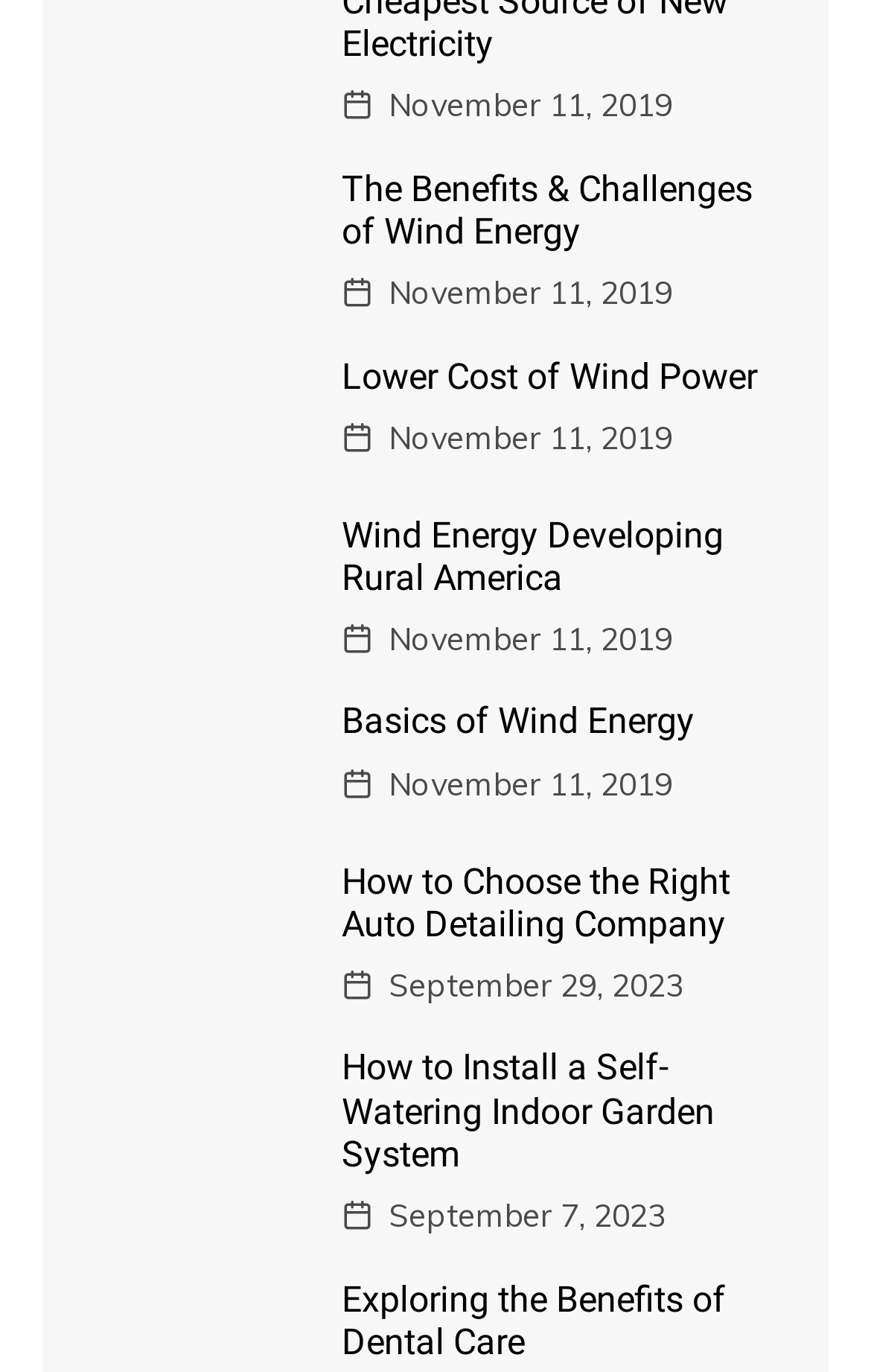What is the date of the first article?
Please provide a comprehensive answer based on the visual information in the image.

I found the date by looking at the first link element with the text 'November 11, 2019' which is located at the top of the webpage.